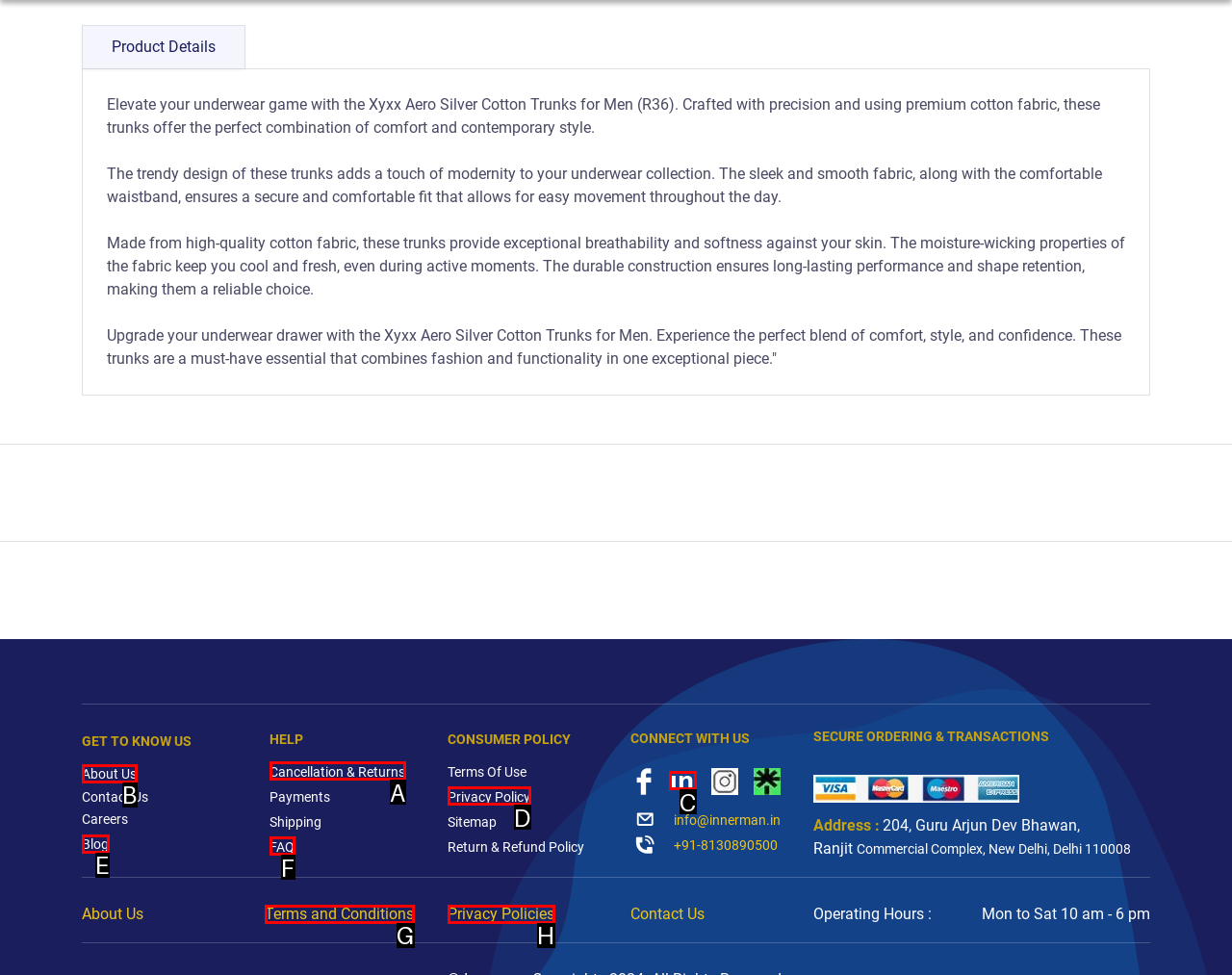Choose the UI element that best aligns with the description: Hydro-Excavation
Respond with the letter of the chosen option directly.

None